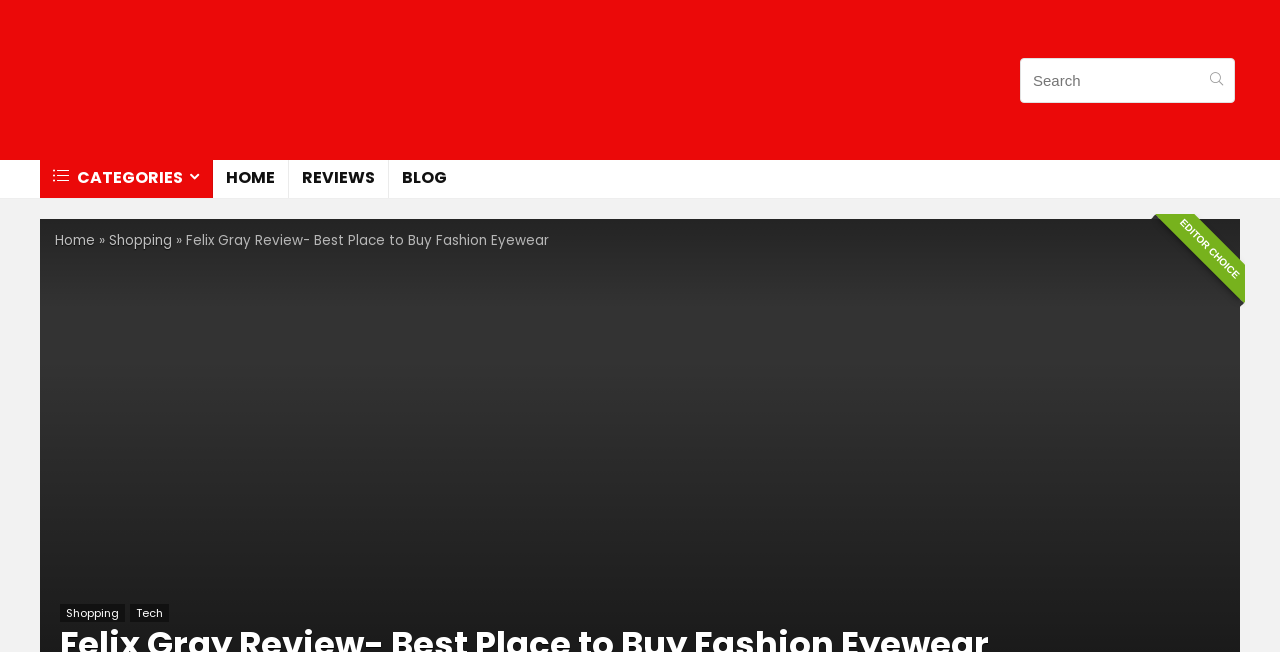Explain the webpage in detail.

The webpage appears to be a review page for Felix Gray fashion eyewear. At the top left, there is a link to the Whiz Wig website. Next to it, there is a search bar with a textbox and a search button. 

Below the search bar, there are four links: CATEGORIES, HOME, REVIEWS, and BLOG, arranged horizontally from left to right. 

On the right side of the page, there is a highlighted section with the text "EDITOR CHOICE". 

Below the highlighted section, there are three links: Home, an arrow symbol (»), and Shopping, arranged horizontally from left to right. 

Next to these links, there is a paragraph of text that reads "Felix Gray Review- Best Place to Buy Fashion Eyewear". 

At the bottom of the page, there are two links: Shopping and Tech, arranged horizontally from left to right.